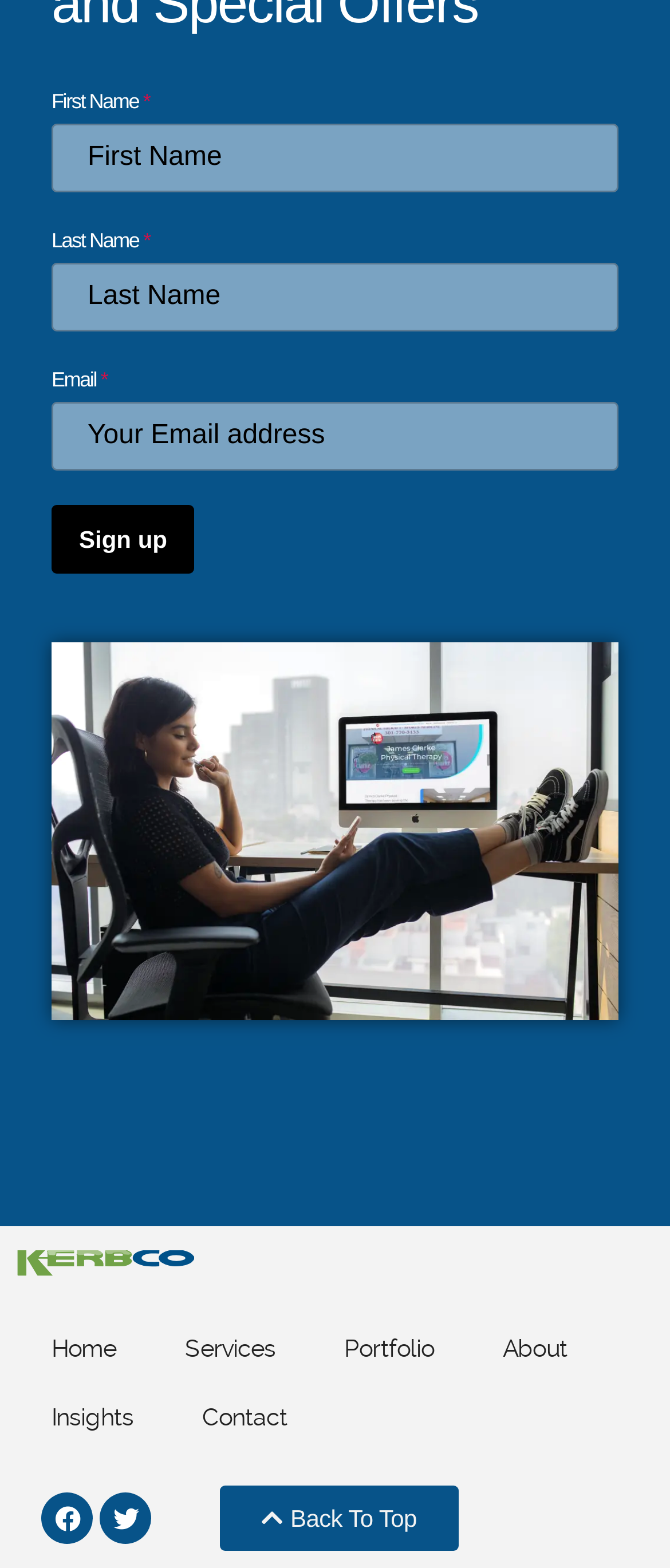Using the information in the image, could you please answer the following question in detail:
How many navigation links are there?

There are six navigation links at the bottom of the page: 'Home', 'Services', 'Portfolio', 'About', 'Insights', and 'Contact'.